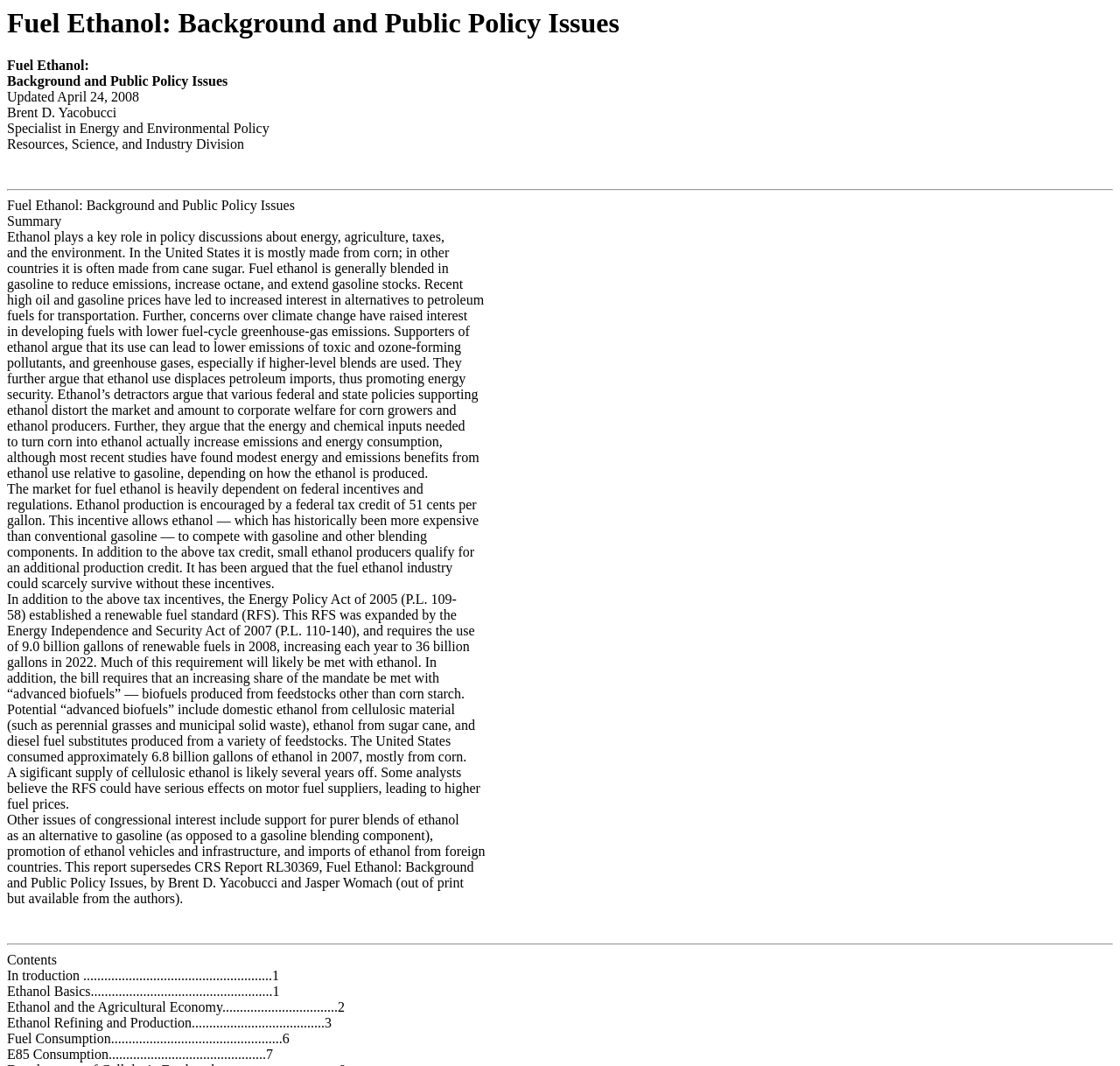Who is the author of this report?
Examine the image and give a concise answer in one word or a short phrase.

Brent D. Yacobucci